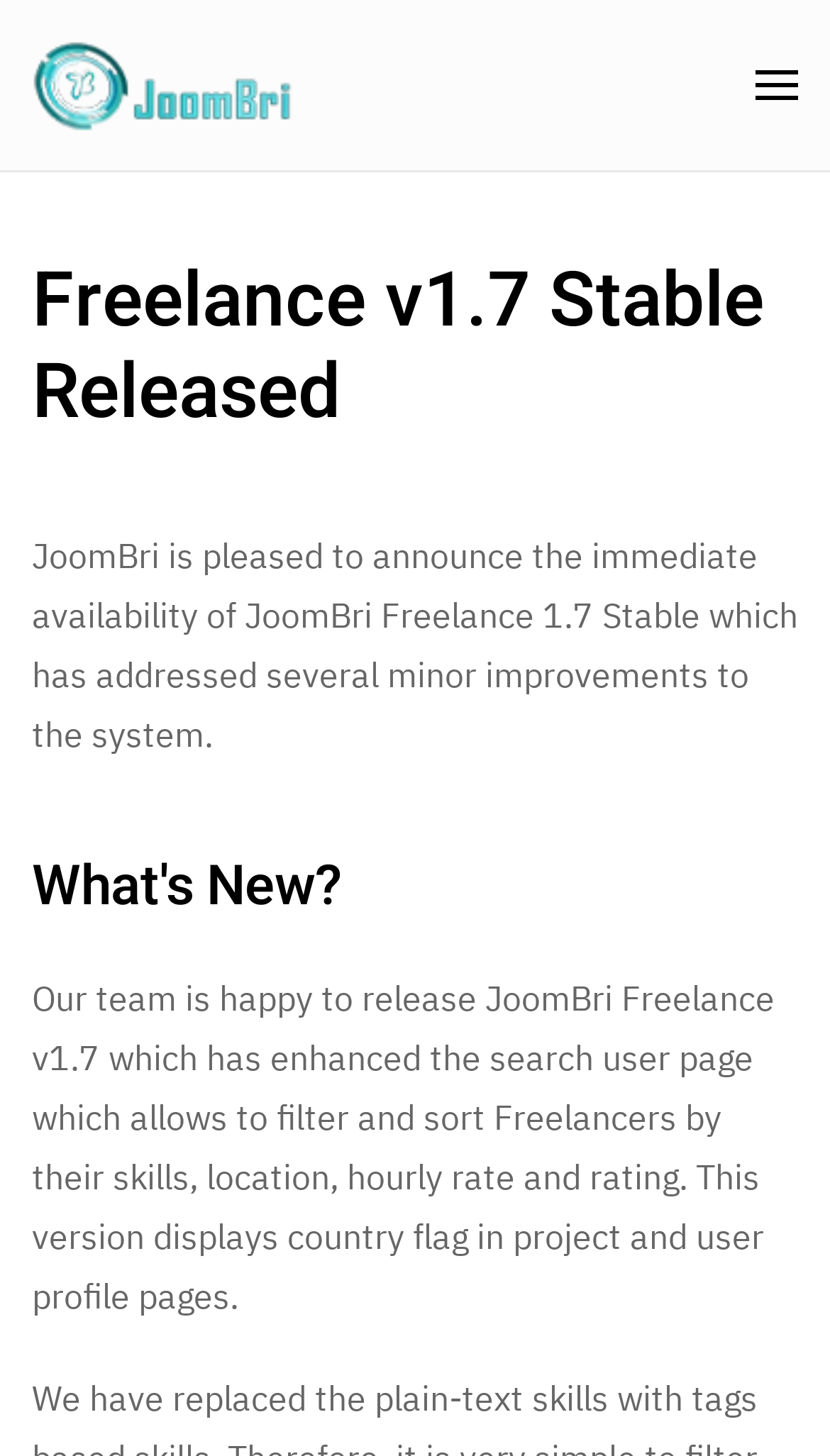Can you give a detailed response to the following question using the information from the image? What is the version of JoomBri Freelance?

The version of JoomBri Freelance can be found in the heading element 'Freelance v1.7 Stable Released' at the top of the webpage.